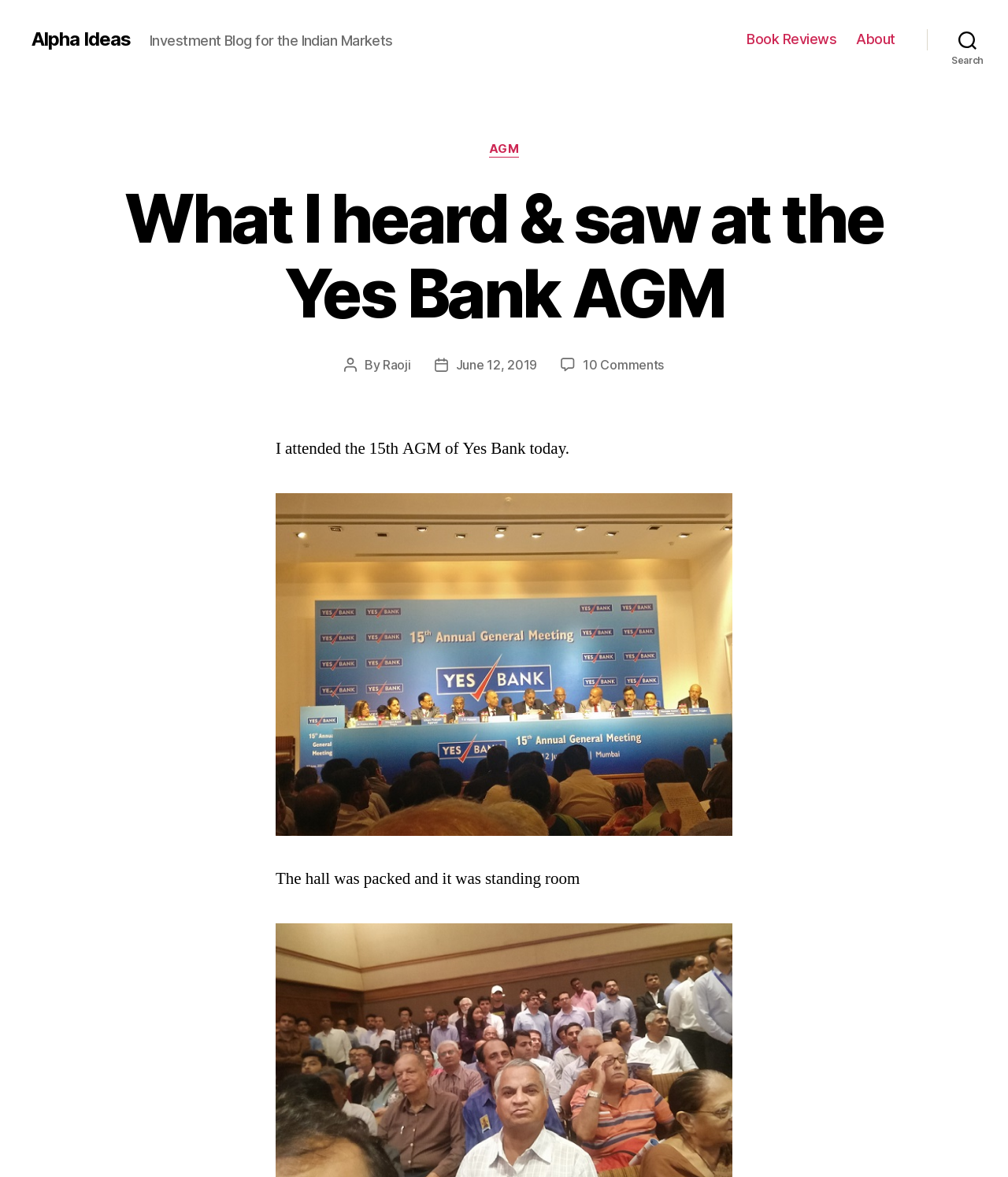Based on the image, provide a detailed response to the question:
Who is the author of the post?

The article mentions 'By Raoji' which indicates that the author of the post is Raoji.